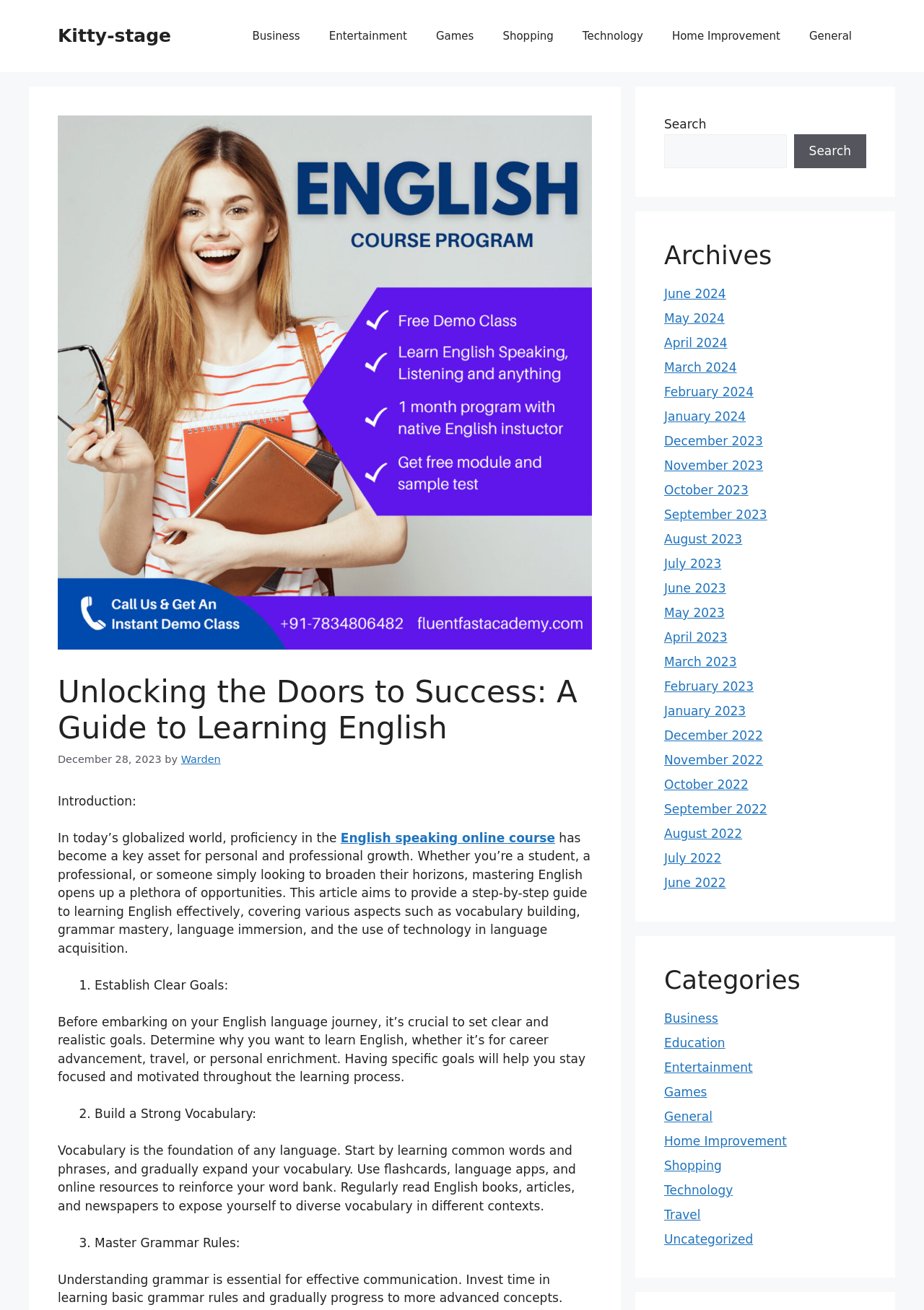What is the first step in learning English?
Look at the image and answer with only one word or phrase.

Establish Clear Goals